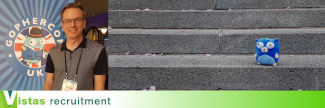Please reply to the following question with a single word or a short phrase:
What is the color of the Gopher plush toy?

Blue